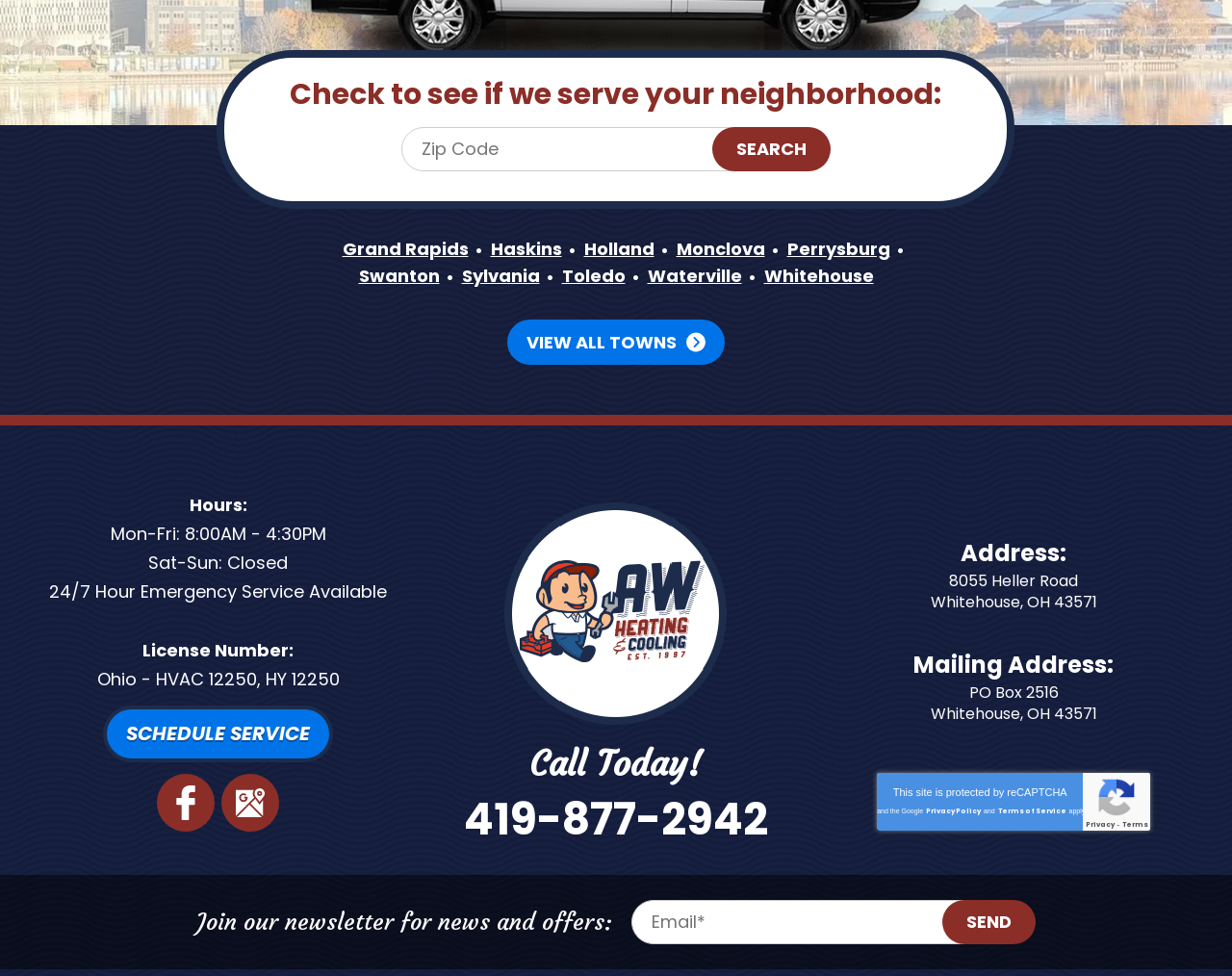Please specify the bounding box coordinates of the region to click in order to perform the following instruction: "Subscribe to the newsletter".

[0.512, 0.922, 0.801, 0.967]